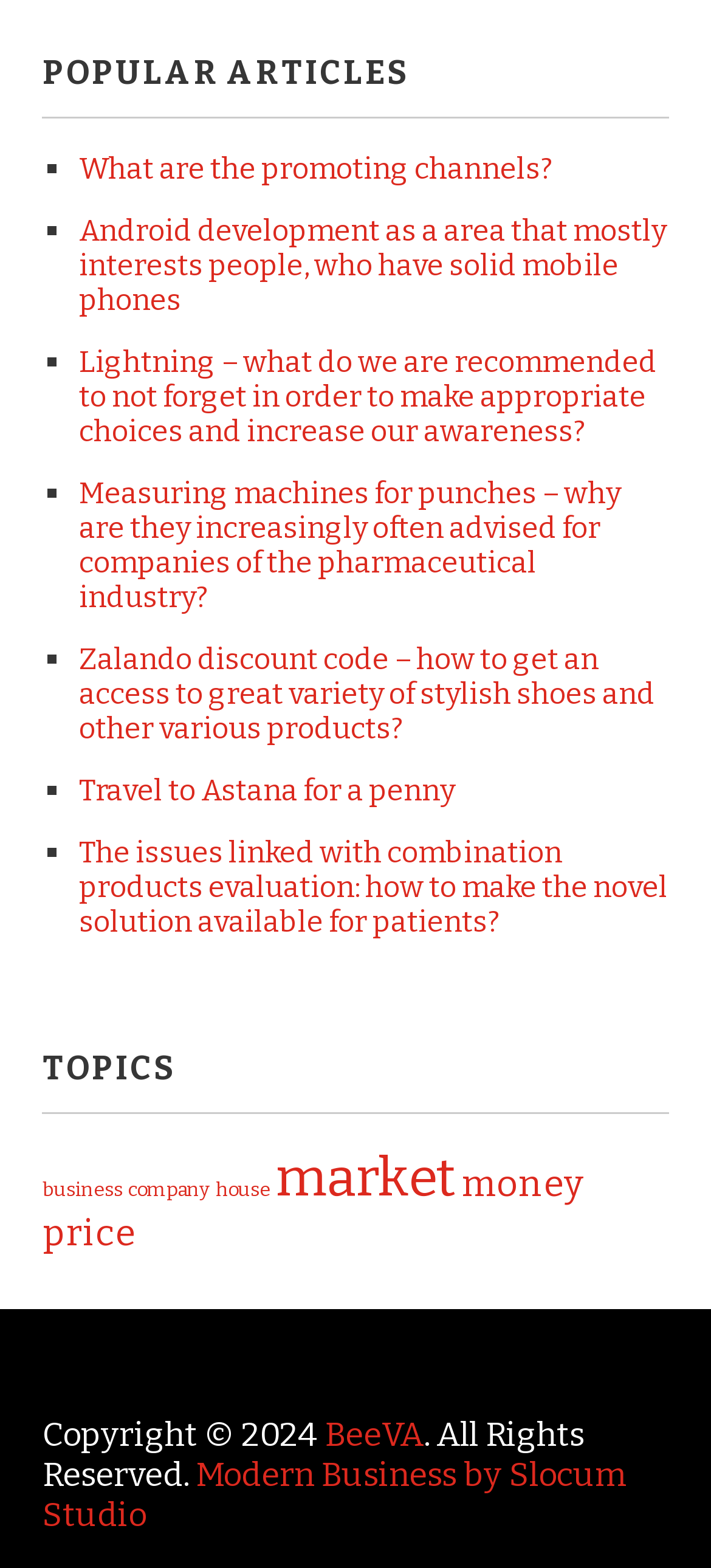Identify the bounding box coordinates of the element to click to follow this instruction: 'Visit BeeVA website'. Ensure the coordinates are four float values between 0 and 1, provided as [left, top, right, bottom].

[0.457, 0.903, 0.596, 0.928]